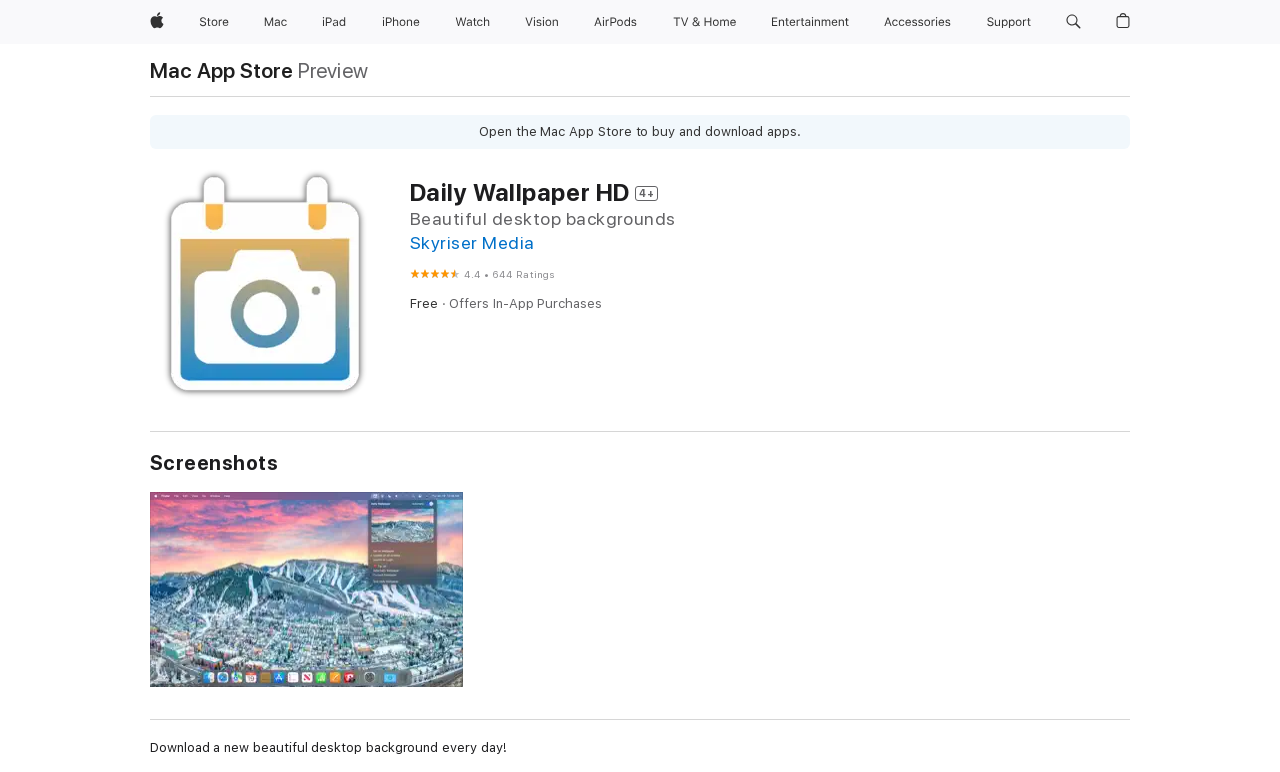Please indicate the bounding box coordinates of the element's region to be clicked to achieve the instruction: "View Skyriser Media". Provide the coordinates as four float numbers between 0 and 1, i.e., [left, top, right, bottom].

[0.32, 0.301, 0.418, 0.328]